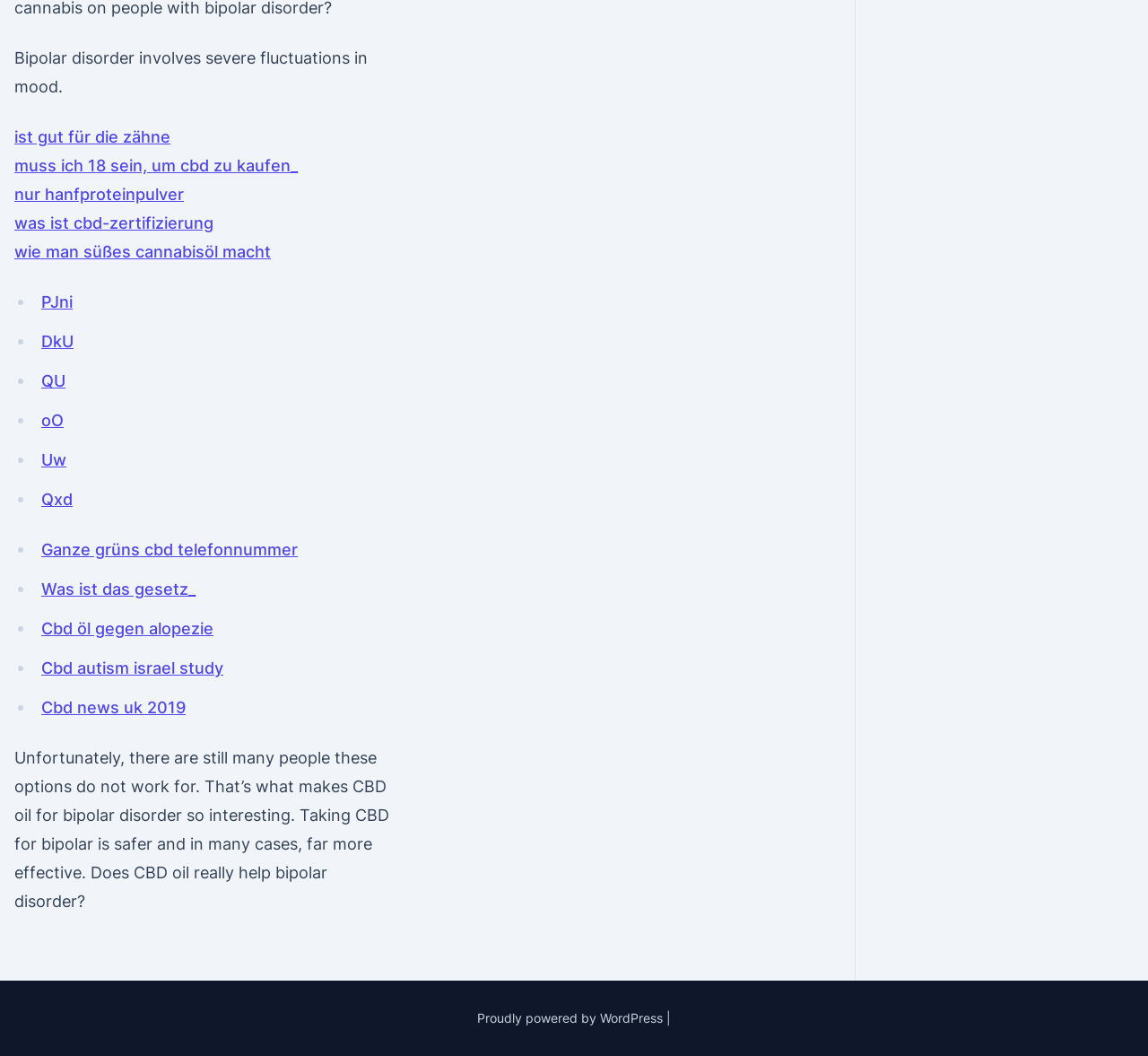Given the element description, predict the bounding box coordinates in the format (top-left x, top-left y, bottom-right x, bottom-right y), using floating point numbers between 0 and 1: Ganze grüns cbd telefonnummer

[0.036, 0.512, 0.259, 0.53]